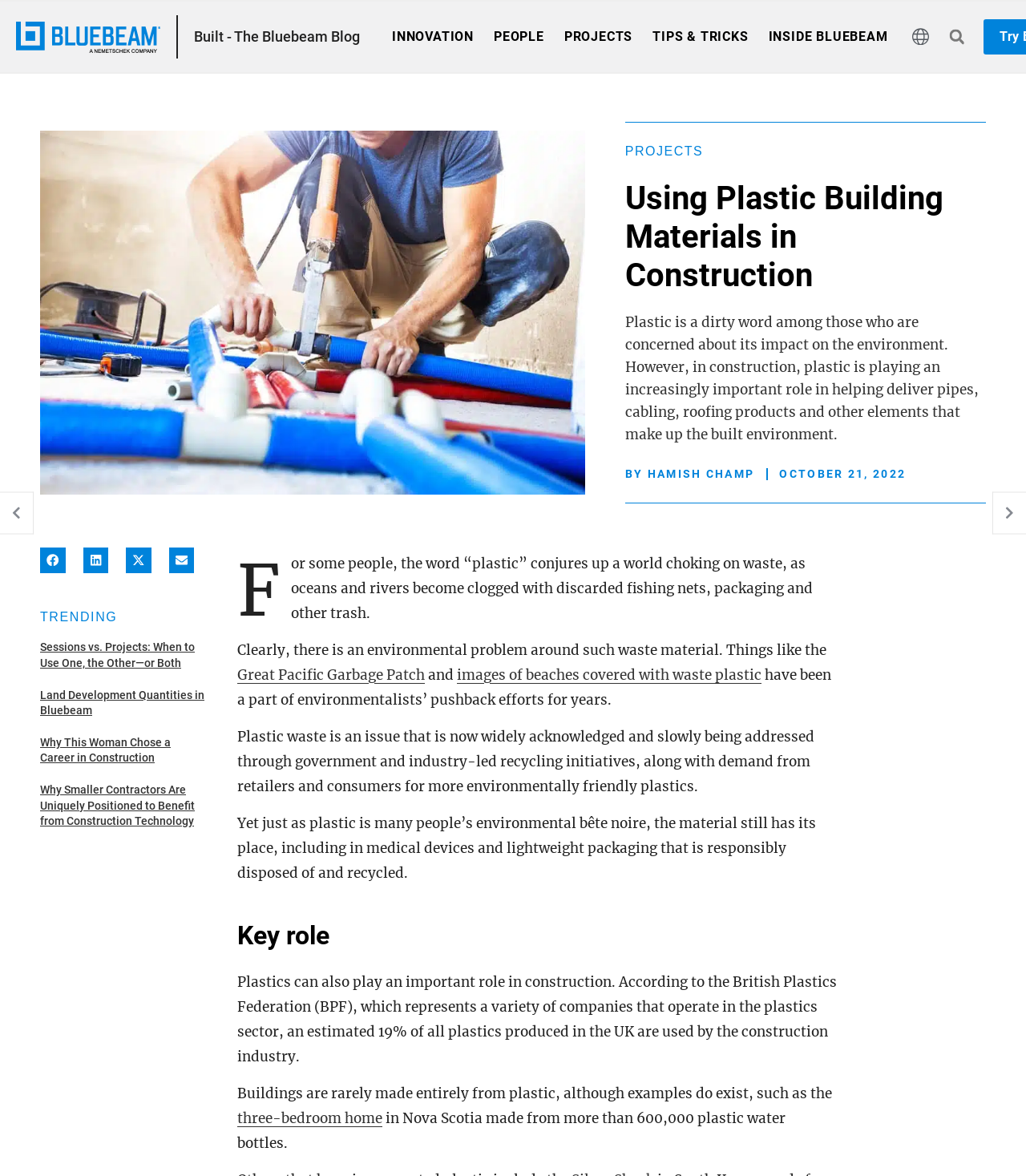Please find the bounding box coordinates (top-left x, top-left y, bottom-right x, bottom-right y) in the screenshot for the UI element described as follows: Inside Bluebeam

[0.749, 0.016, 0.865, 0.047]